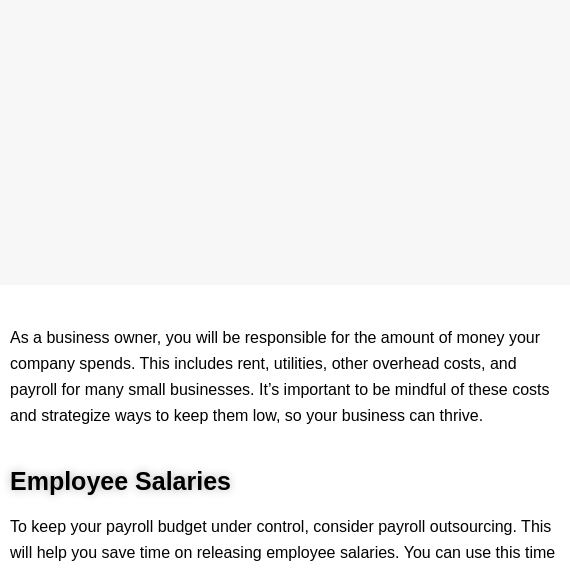Please respond in a single word or phrase: 
What is the purpose of the article?

To aid business owners